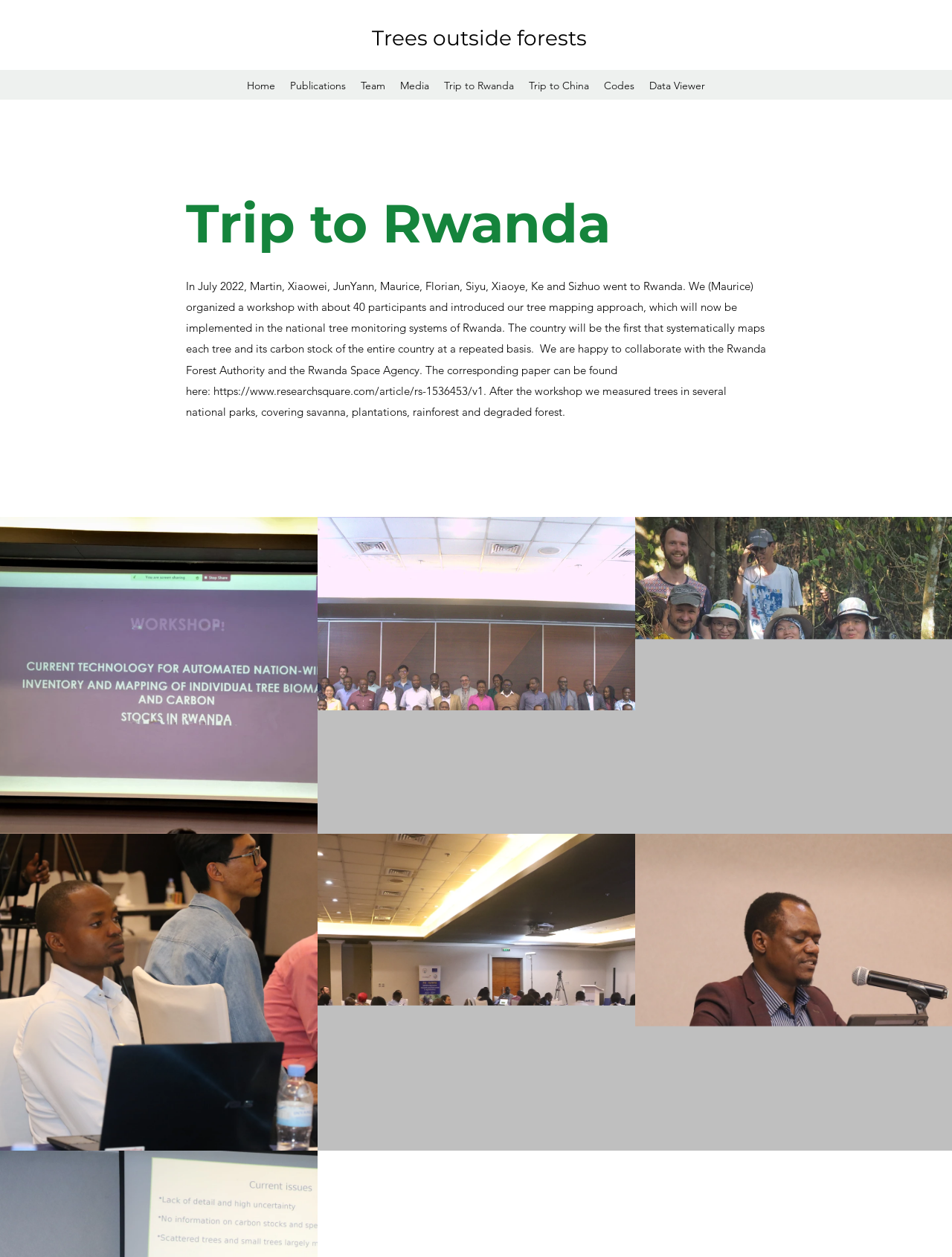Analyze the image and give a detailed response to the question:
How many buttons are on the webpage?

I counted the number of button elements on the webpage, which are arranged in two rows of three buttons each, totaling 6 buttons.